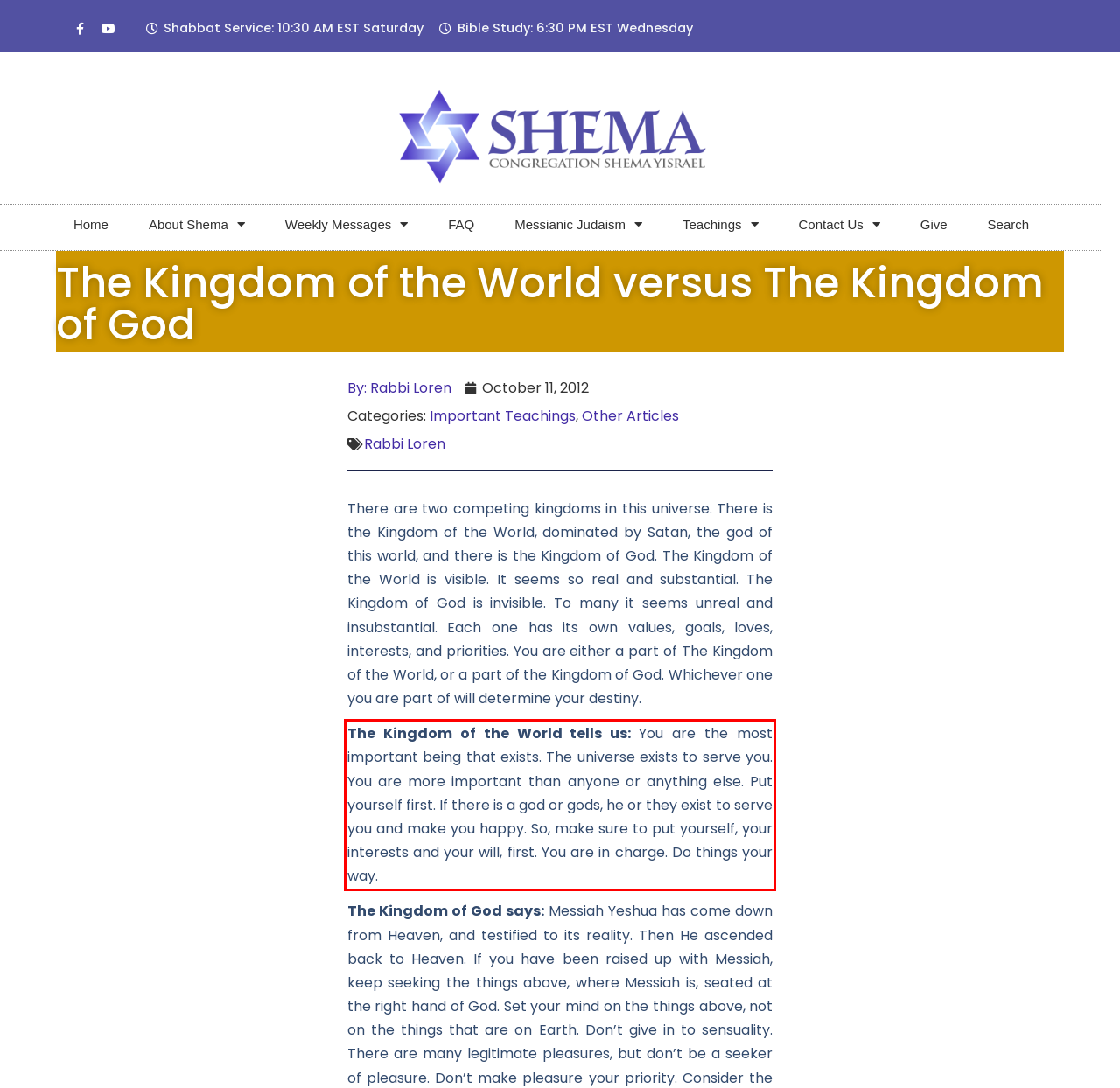You are presented with a webpage screenshot featuring a red bounding box. Perform OCR on the text inside the red bounding box and extract the content.

The Kingdom of the World tells us: You are the most important being that exists. The universe exists to serve you. You are more important than anyone or anything else. Put yourself first. If there is a god or gods, he or they exist to serve you and make you happy. So, make sure to put yourself, your interests and your will, first. You are in charge. Do things your way.